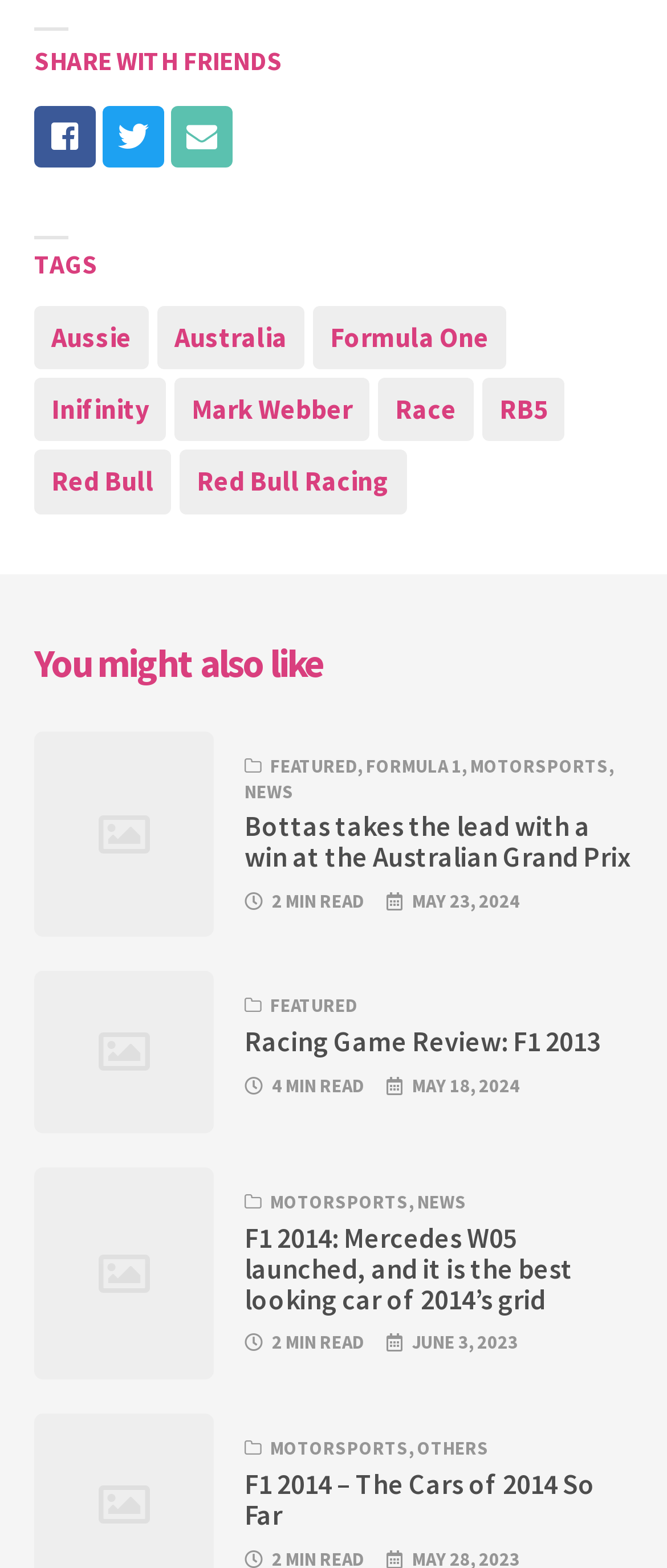Find the bounding box coordinates of the clickable region needed to perform the following instruction: "View the 'Green Jobs' category". The coordinates should be provided as four float numbers between 0 and 1, i.e., [left, top, right, bottom].

None